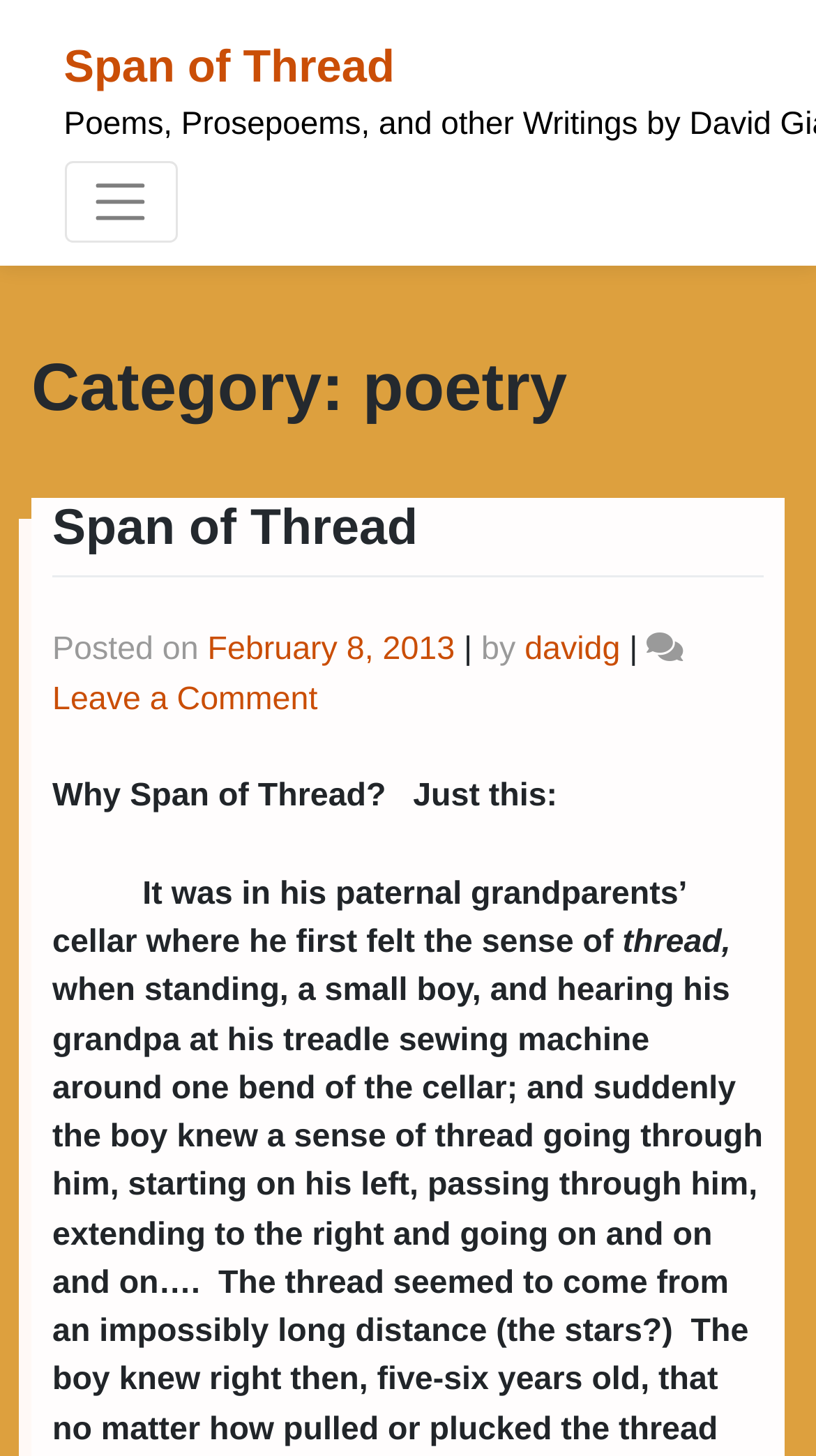Given the description: "Span of Thread", determine the bounding box coordinates of the UI element. The coordinates should be formatted as four float numbers between 0 and 1, [left, top, right, bottom].

[0.064, 0.343, 0.512, 0.382]